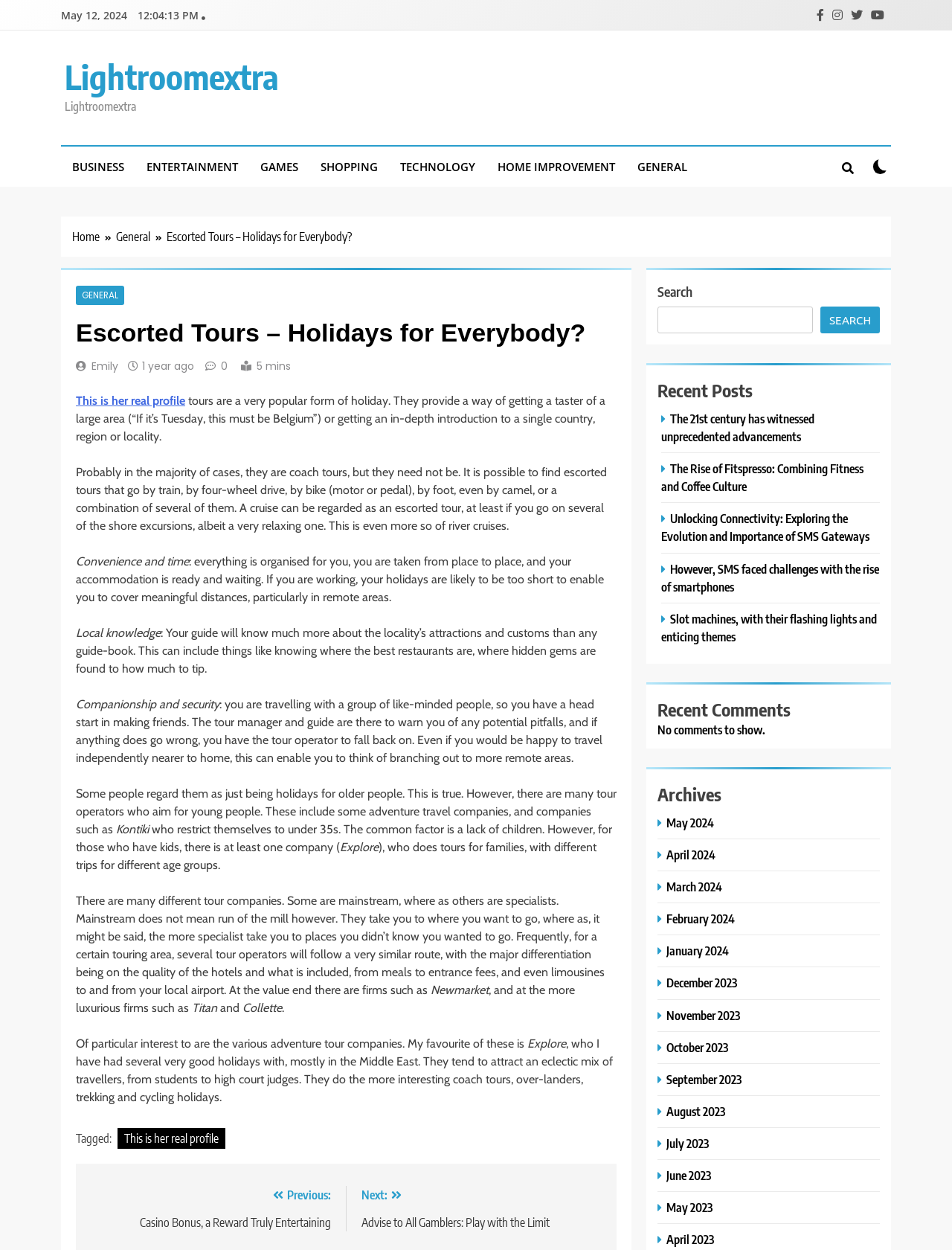What is the date displayed at the top?
Please provide a comprehensive answer to the question based on the webpage screenshot.

The date is displayed at the top of the webpage, specifically in the format 'May 12, 2024'.